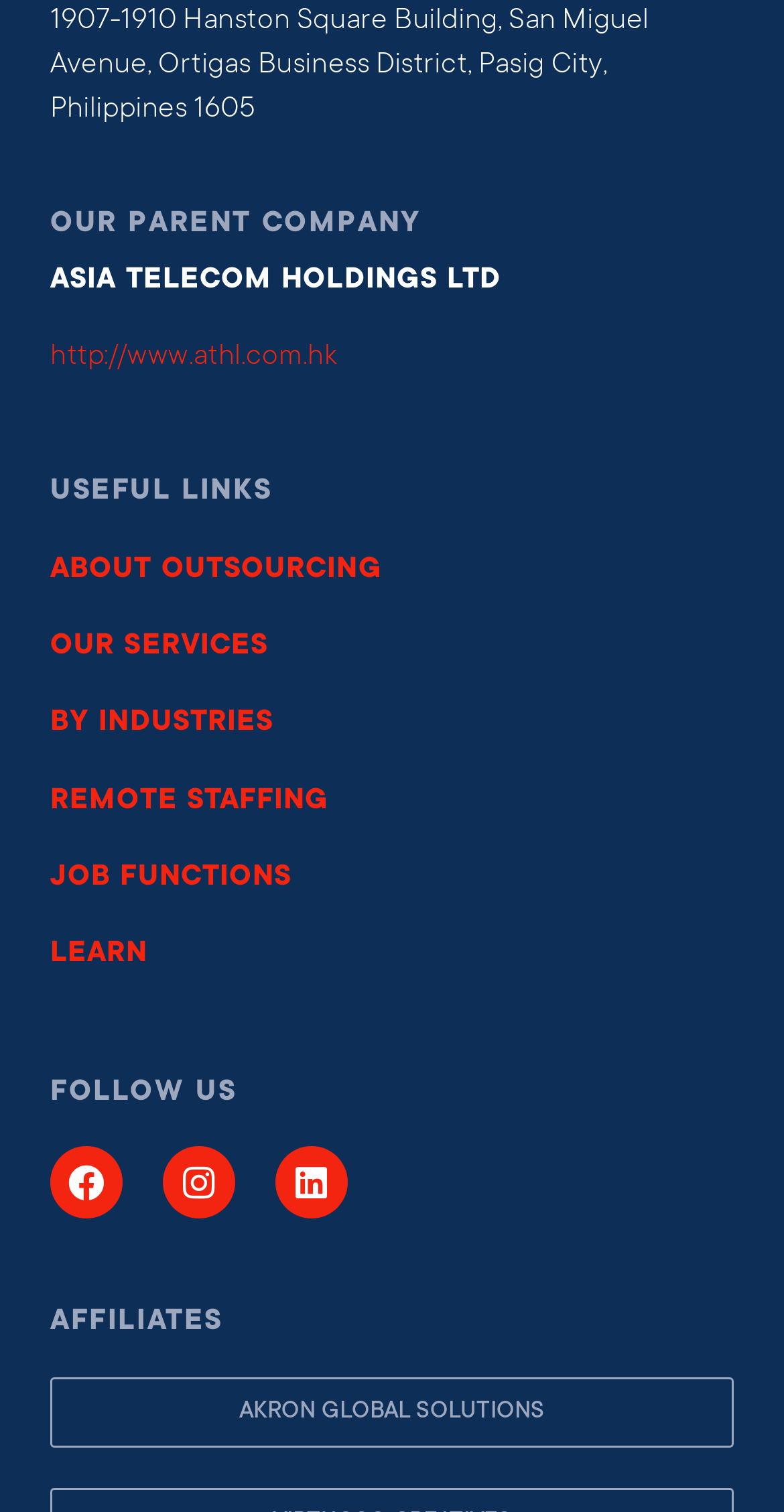Given the webpage screenshot and the description, determine the bounding box coordinates (top-left x, top-left y, bottom-right x, bottom-right y) that define the location of the UI element matching this description: ABOUT OUTSOURCING

[0.064, 0.366, 0.487, 0.388]